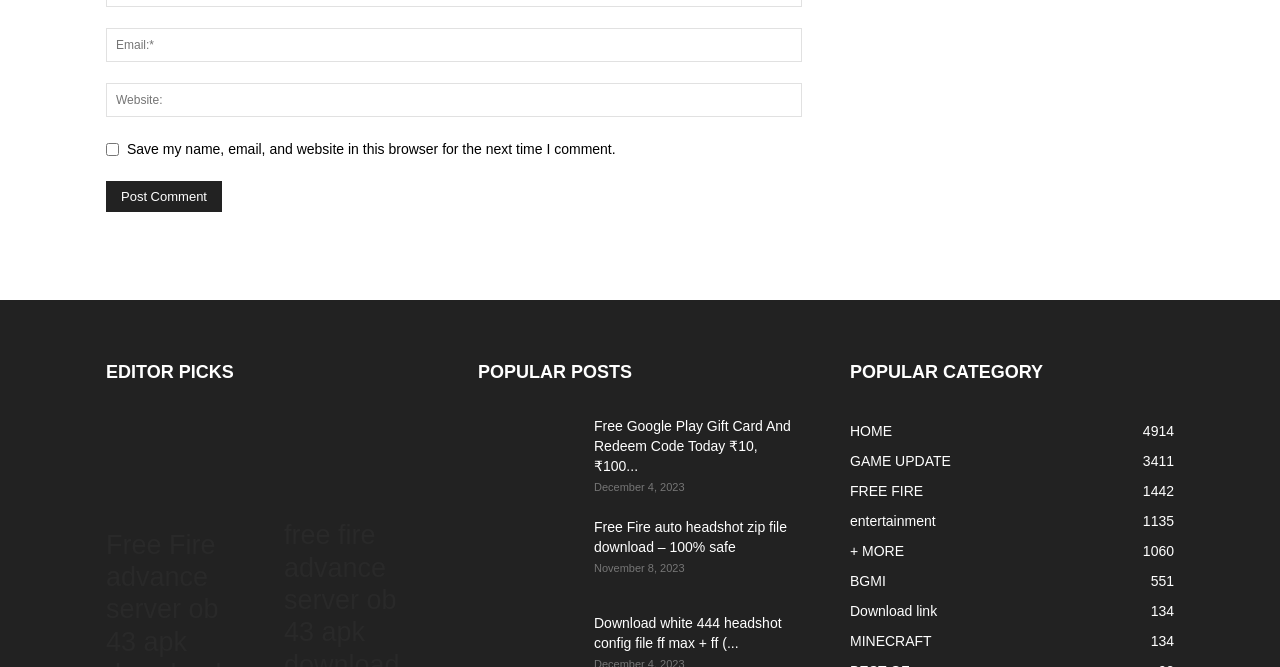How many categories are listed?
Look at the image and answer the question with a single word or phrase.

7